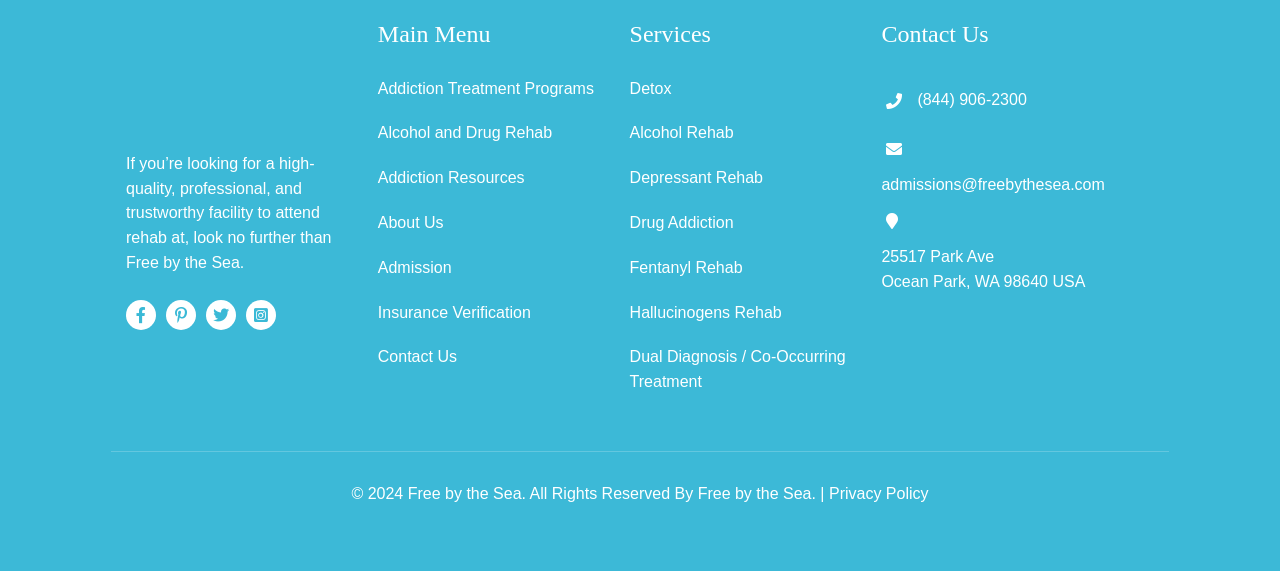With reference to the image, please provide a detailed answer to the following question: What is the name of the rehab facility?

The name of the rehab facility can be found in the top-left corner of the webpage, where it says 'Free by the Sea' in a link element.